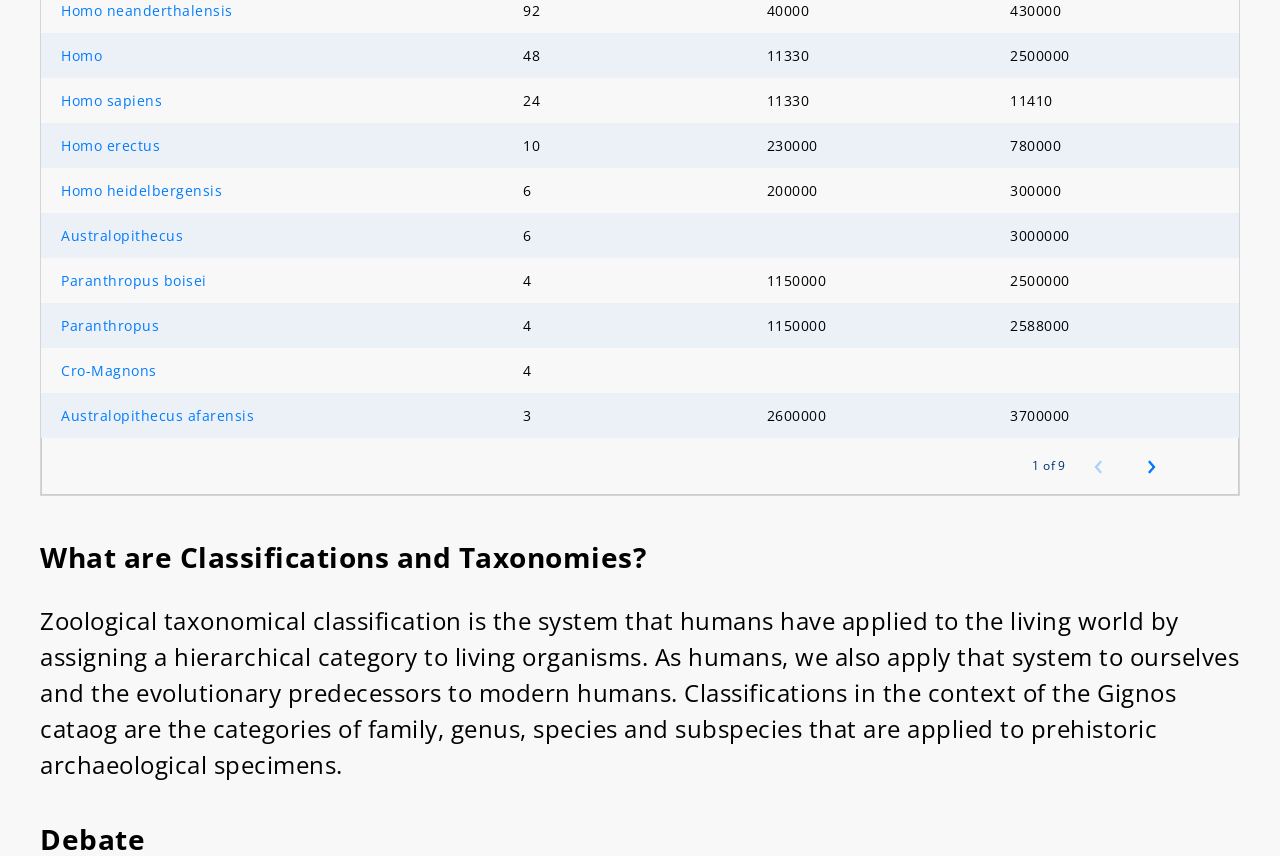Using the given element description, provide the bounding box coordinates (top-left x, top-left y, bottom-right x, bottom-right y) for the corresponding UI element in the screenshot: Australopithecus afarensis

[0.048, 0.474, 0.198, 0.496]